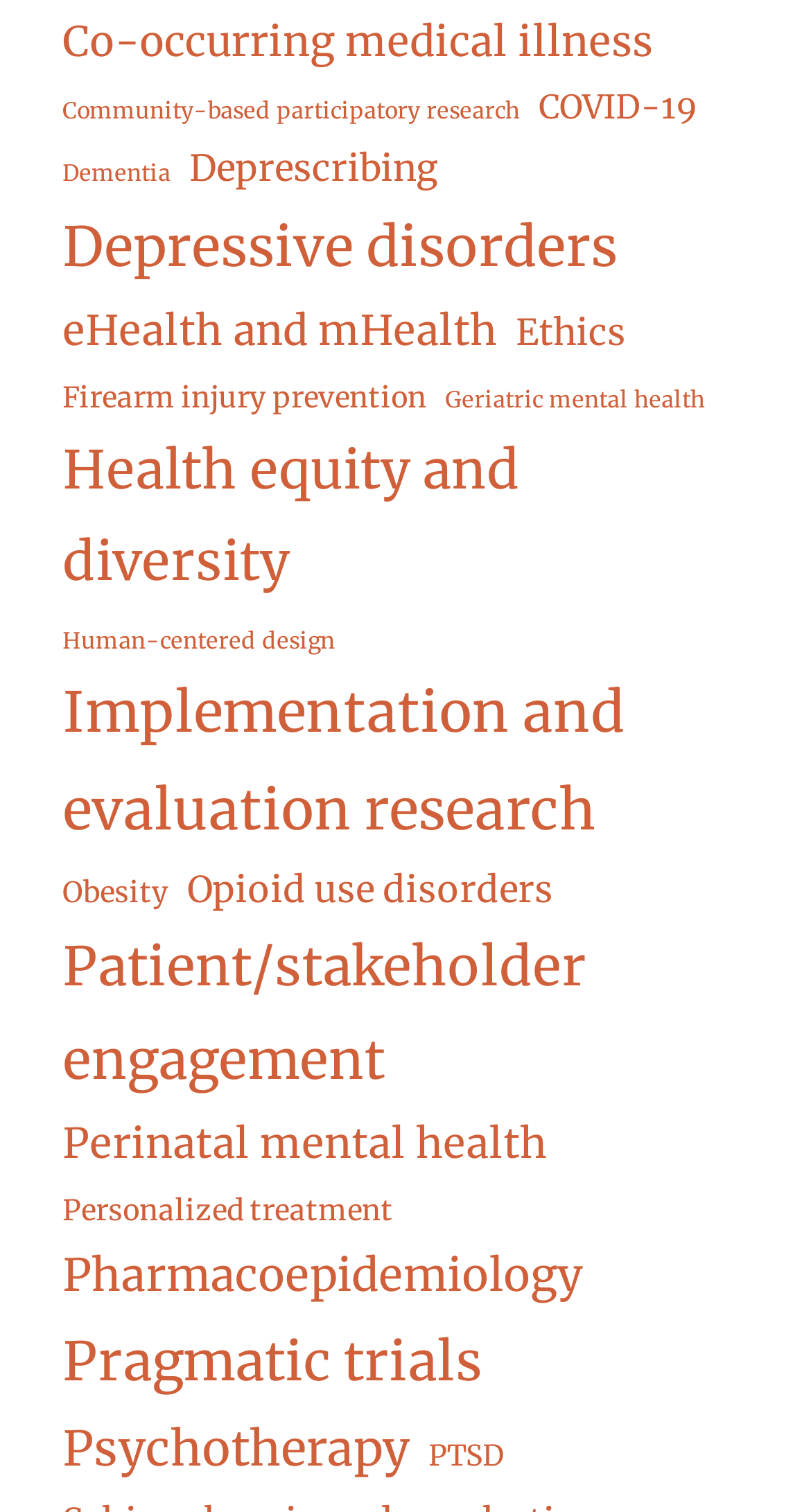Please find the bounding box coordinates of the clickable region needed to complete the following instruction: "Explore Co-occurring medical illness". The bounding box coordinates must consist of four float numbers between 0 and 1, i.e., [left, top, right, bottom].

[0.077, 0.004, 0.805, 0.051]